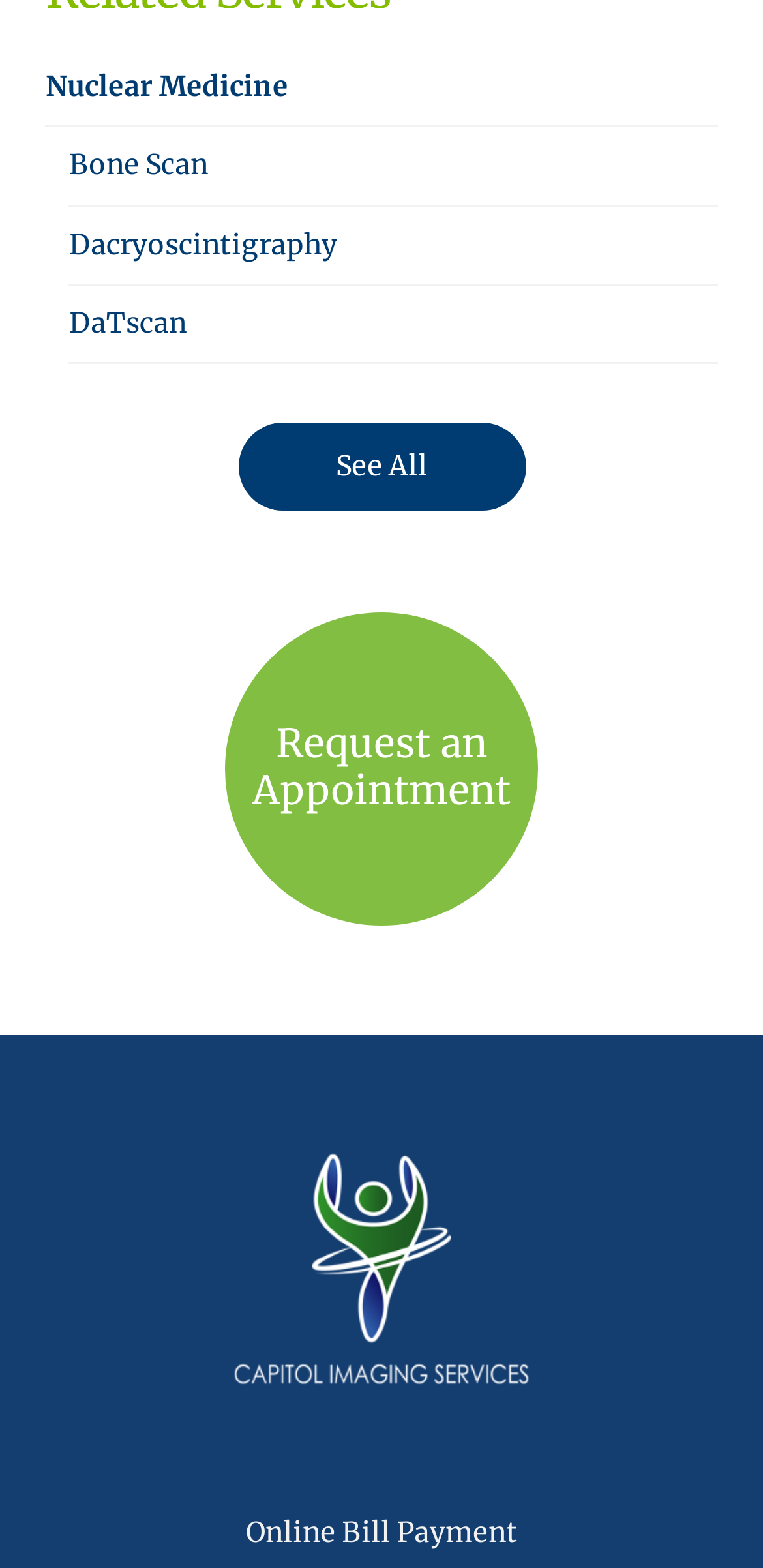Find the bounding box coordinates of the element you need to click on to perform this action: 'View image'. The coordinates should be represented by four float values between 0 and 1, in the format [left, top, right, bottom].

[0.285, 0.735, 0.715, 0.885]